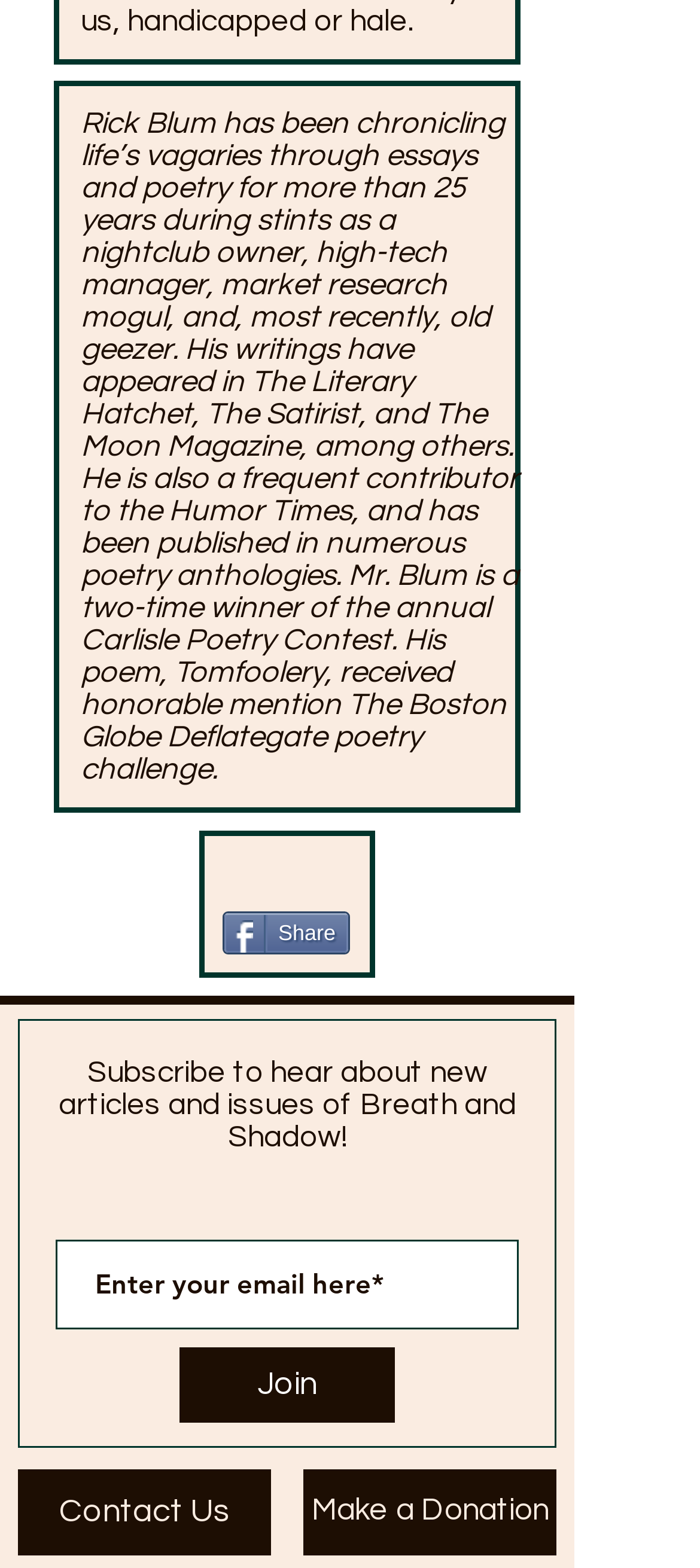Using the webpage screenshot and the element description Contact Us, determine the bounding box coordinates. Specify the coordinates in the format (top-left x, top-left y, bottom-right x, bottom-right y) with values ranging from 0 to 1.

[0.026, 0.937, 0.387, 0.992]